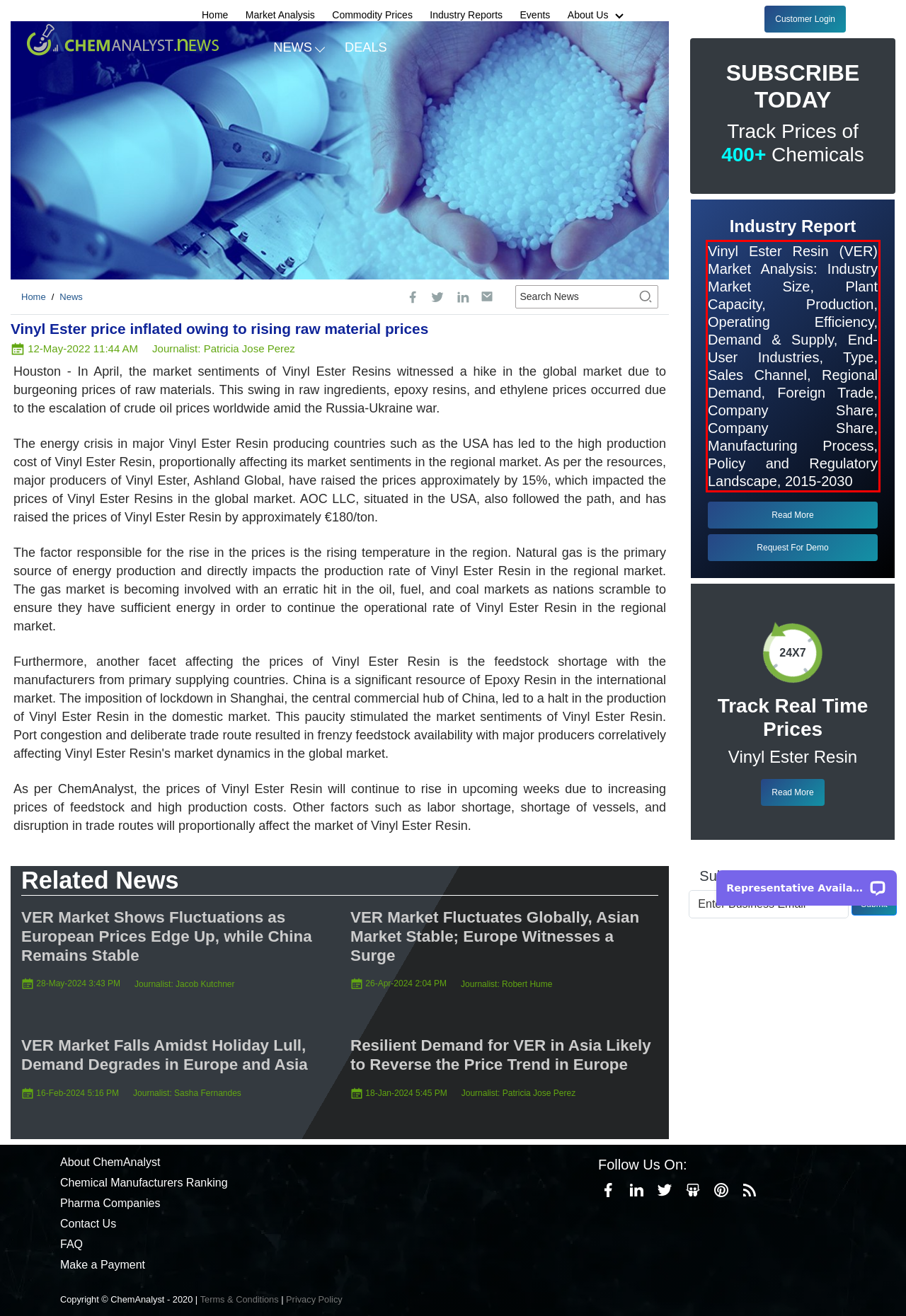Please examine the screenshot of the webpage and read the text present within the red rectangle bounding box.

Vinyl Ester Resin (VER) Market Analysis: Industry Market Size, Plant Capacity, Production, Operating Efficiency, Demand & Supply, End-User Industries, Type, Sales Channel, Regional Demand, Foreign Trade, Company Share, Company Share, Manufacturing Process, Policy and Regulatory Landscape, 2015-2030